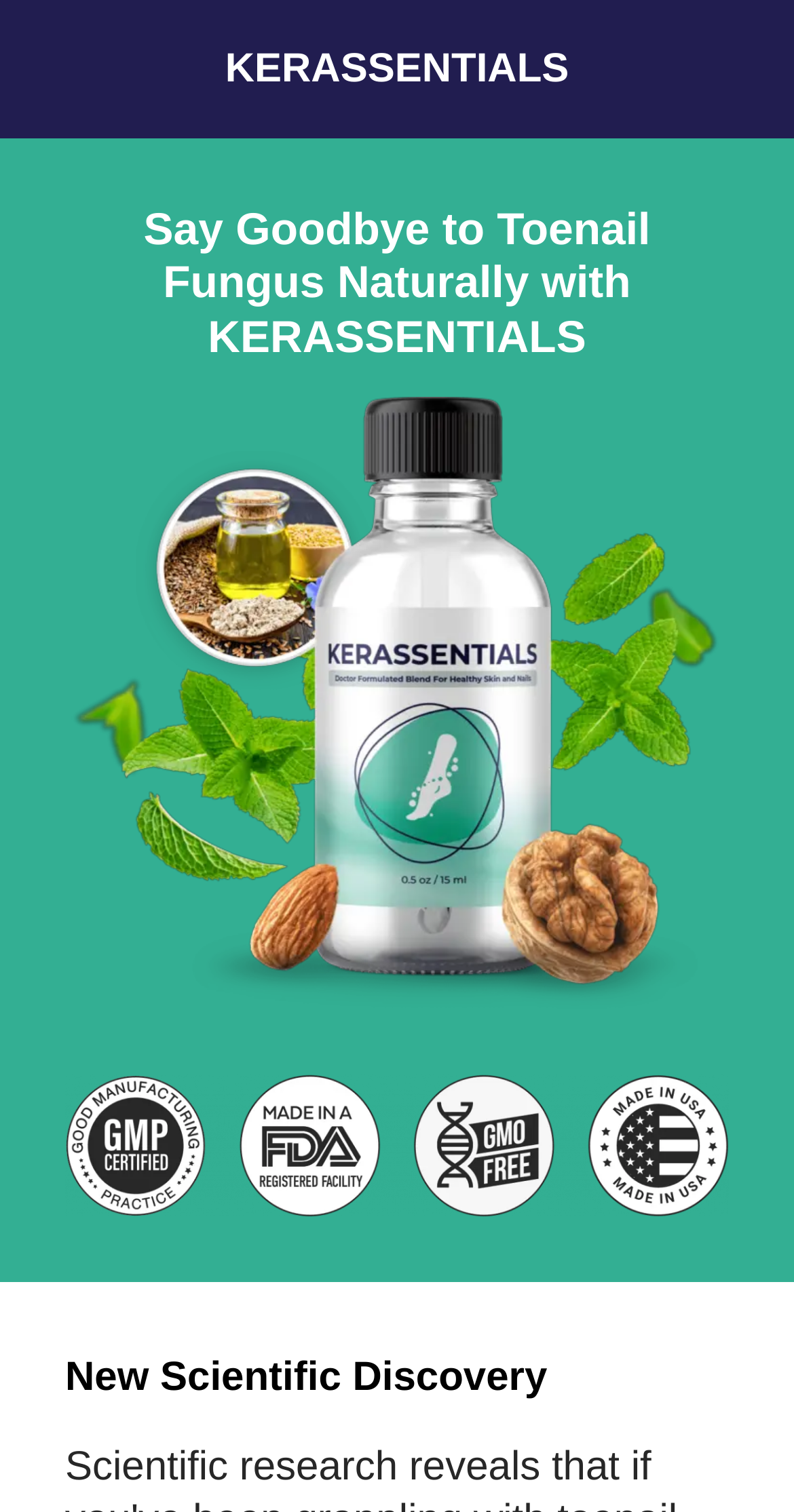Answer in one word or a short phrase: 
How many images are on the webpage?

2